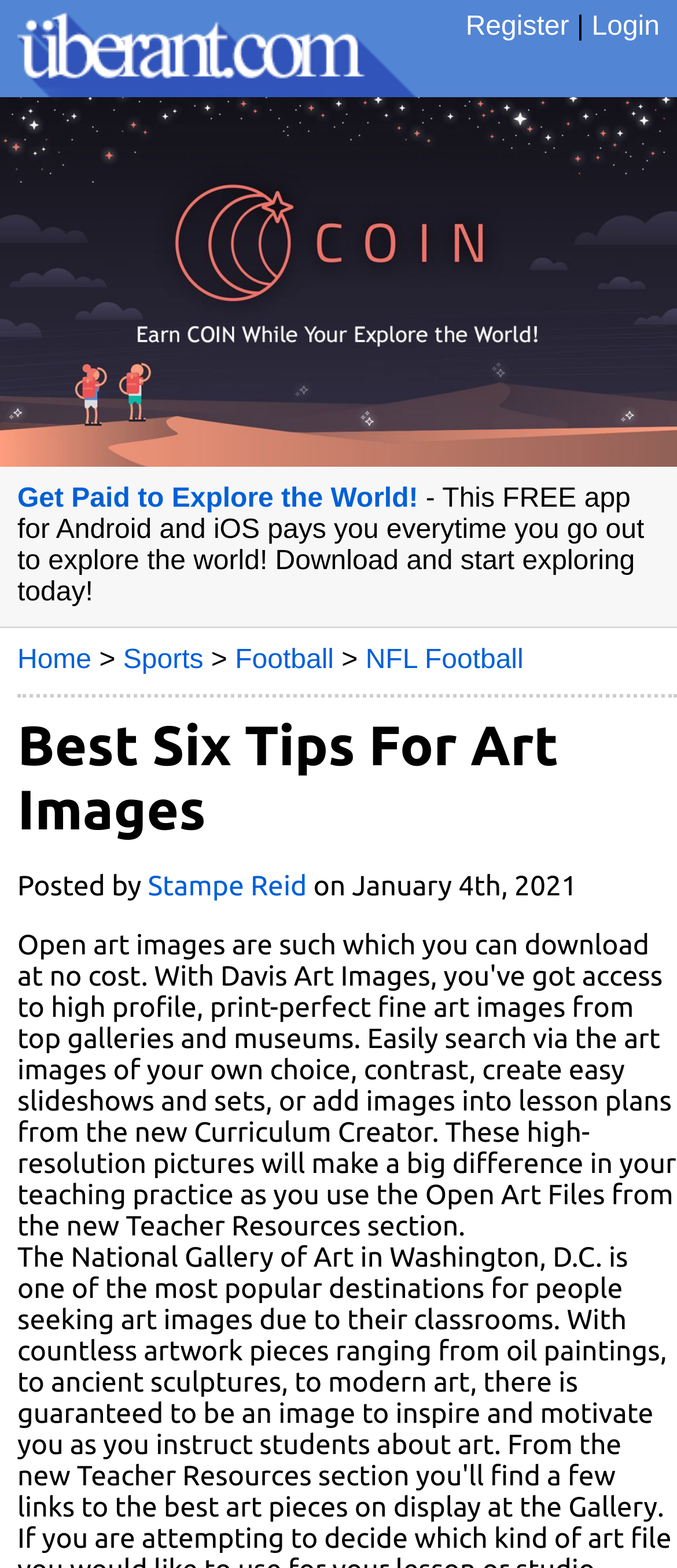Highlight the bounding box coordinates of the element you need to click to perform the following instruction: "Login to Uberant."

[0.874, 0.008, 0.974, 0.027]